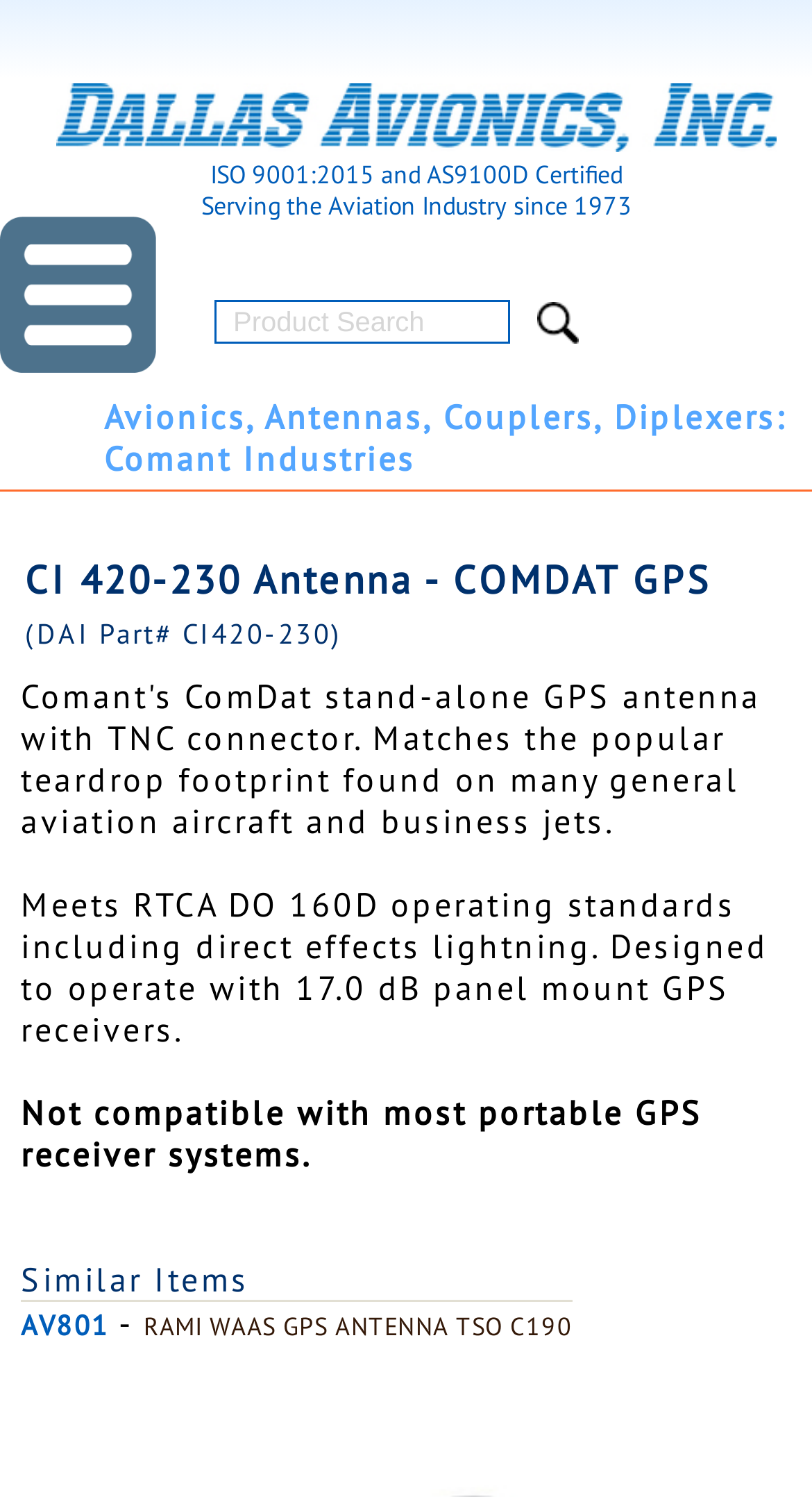Please respond to the question with a concise word or phrase:
What is the type of the link 'AV801'?

Similar item